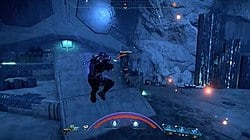Generate a complete and detailed caption for the image.

In this dynamic scene from "Mass Effect Andromeda," a character is depicted mid-jump in an action-packed environment. The character, wearing futuristic armor, appears to be engaged in combat as they navigate a rocky, alien landscape illuminated by eerie blue lights. Surrounding them are various objects indicative of the high-tech setting, adding depth to the otherworldly atmosphere. The HUD (heads-up display) at the bottom of the screen suggests the character's health and shield status, typical in gameplay as players strategize their battles against alien foes. This moment encapsulates the thrilling essence of exploring uncharted territories and engaging in intense skirmishes within the vast Andromeda galaxy.